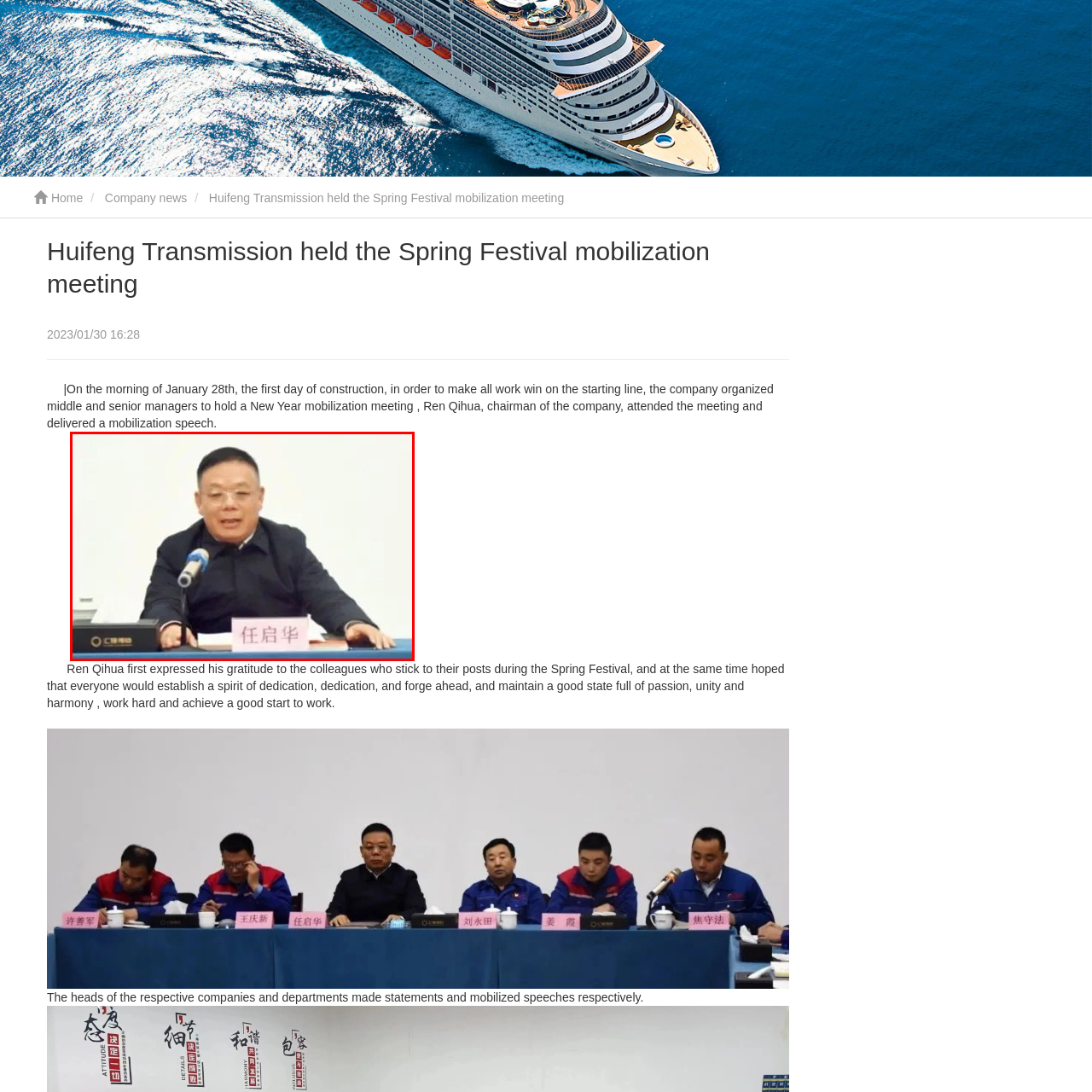Pay attention to the area highlighted by the red boundary and answer the question with a single word or short phrase: 
What is the focus of the image?

Ren Qihua